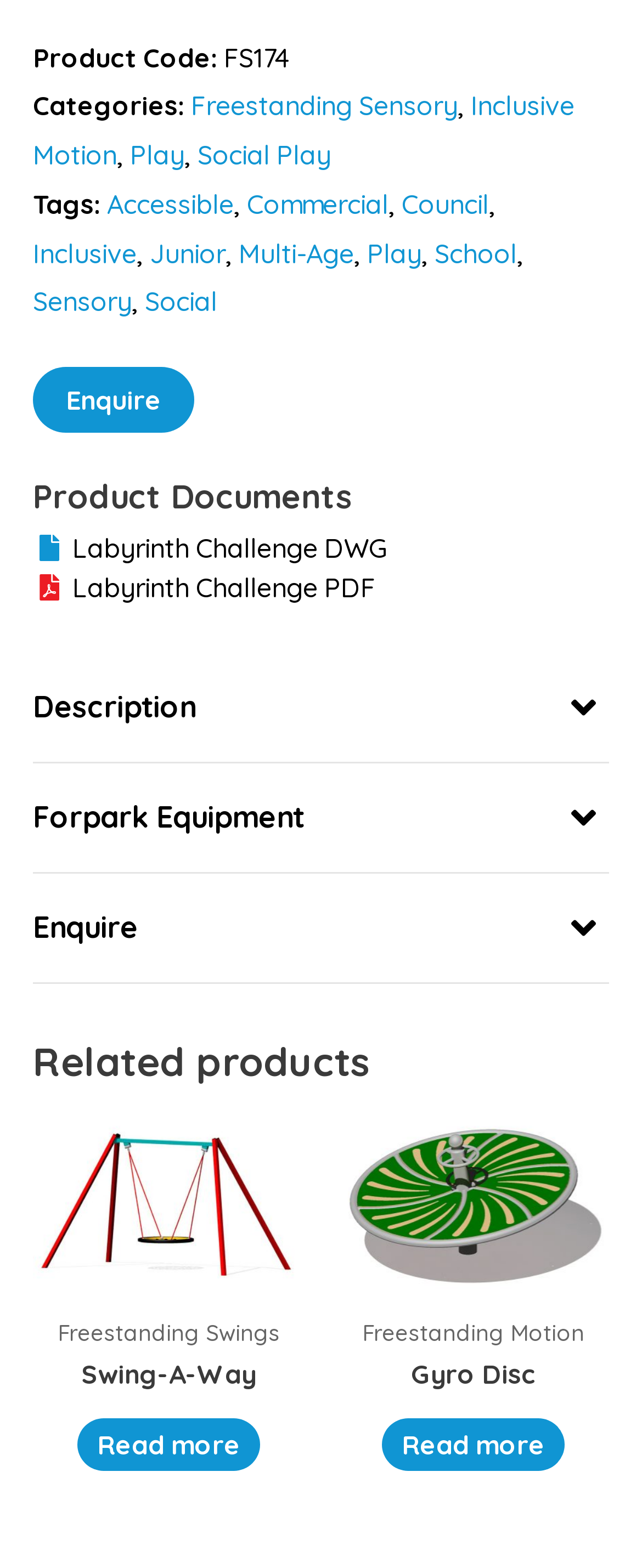Using the element description Swing-A-Way, predict the bounding box coordinates for the UI element. Provide the coordinates in (top-left x, top-left y, bottom-right x, bottom-right y) format with values ranging from 0 to 1.

[0.051, 0.866, 0.474, 0.932]